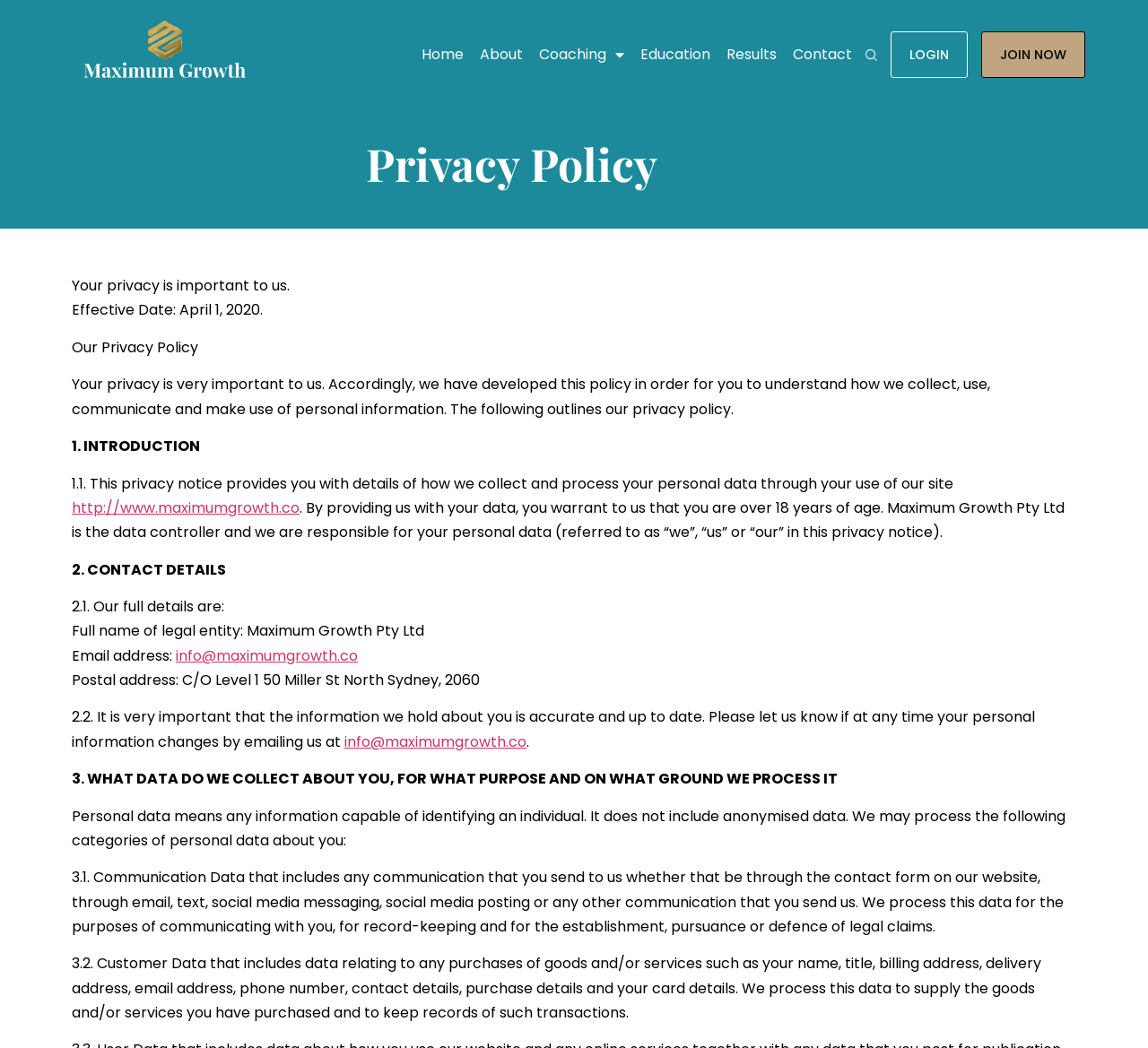Please identify the bounding box coordinates of the clickable area that will allow you to execute the instruction: "Click on Home".

[0.36, 0.03, 0.411, 0.074]